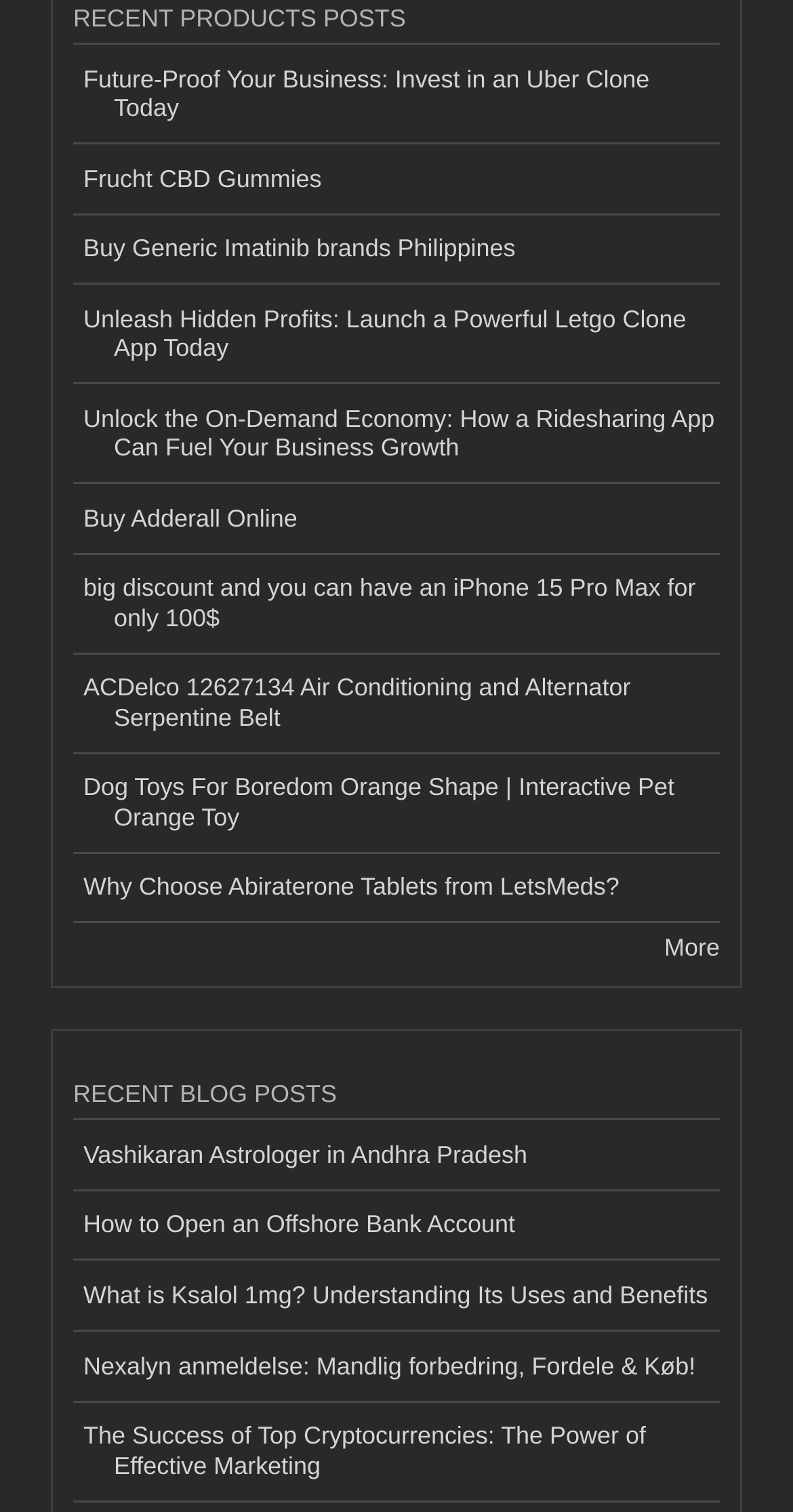Find the bounding box coordinates of the UI element according to this description: "Vashikaran Astrologer in Andhra Pradesh".

[0.092, 0.741, 0.908, 0.788]